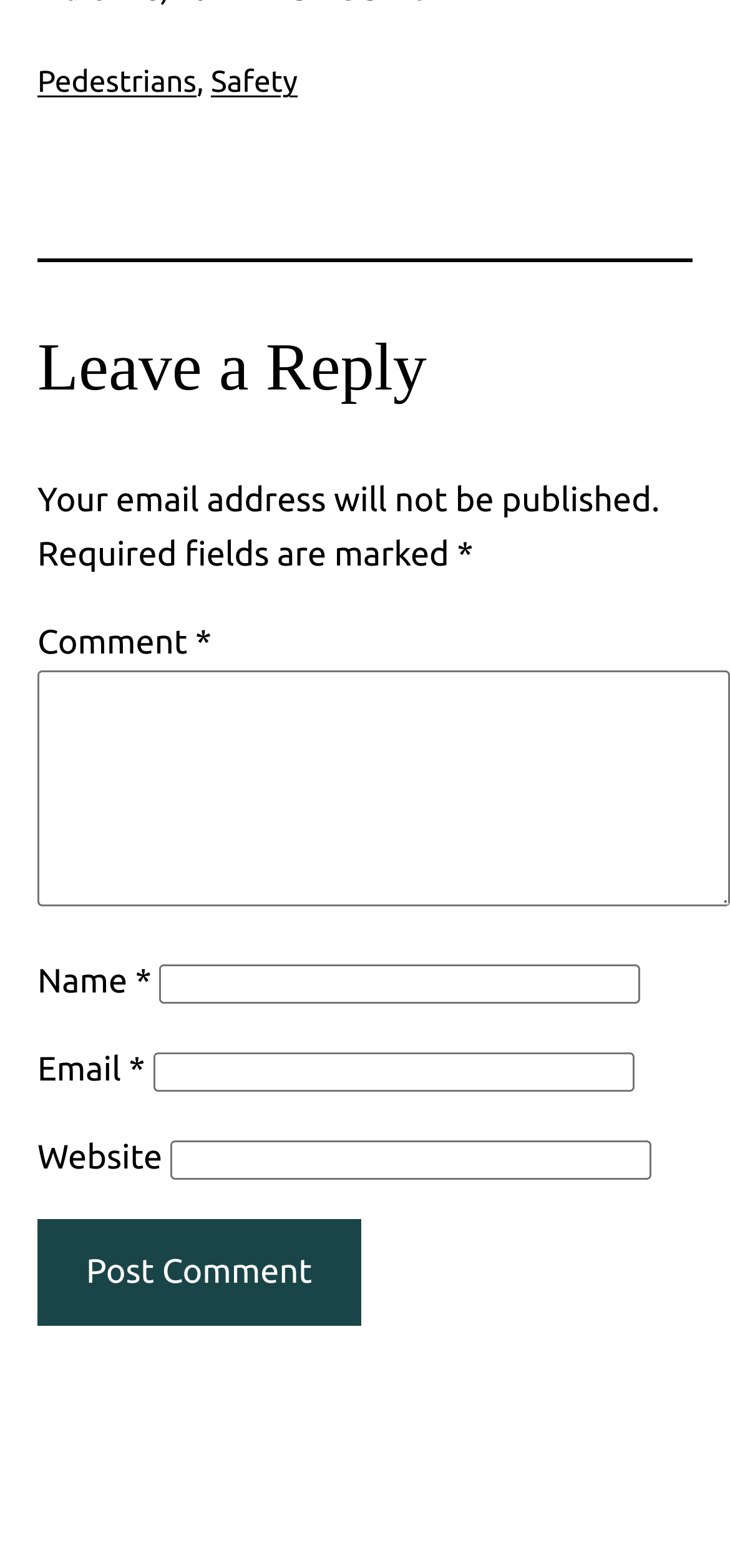Provide a one-word or short-phrase response to the question:
What is the button at the bottom of the page for?

To post a comment